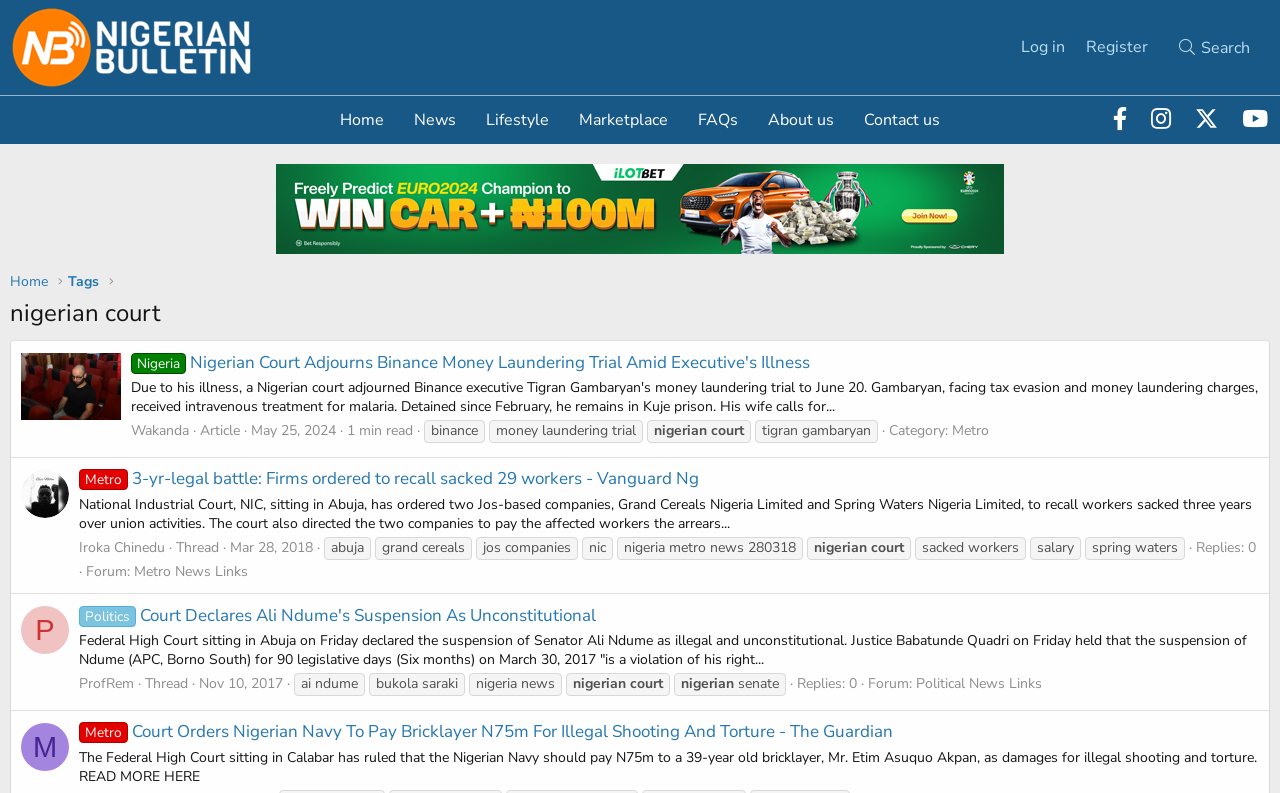Based on what you see in the screenshot, provide a thorough answer to this question: What is the category of the first news article?

The first news article has a heading that starts with 'Metro', which suggests that the category of this news article is Metro.